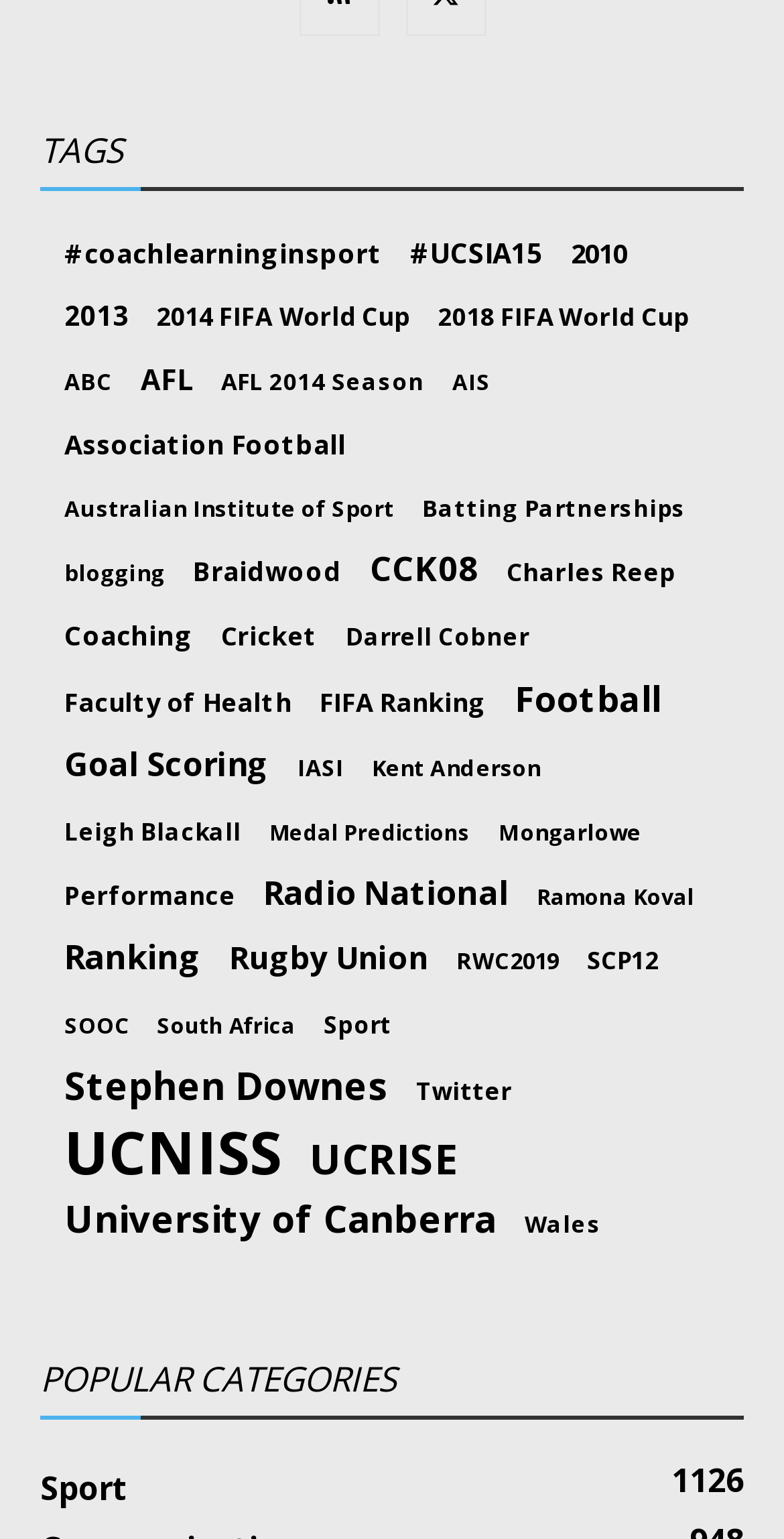Find the UI element described as: "Goal Scoring" and predict its bounding box coordinates. Ensure the coordinates are four float numbers between 0 and 1, [left, top, right, bottom].

[0.082, 0.483, 0.344, 0.51]